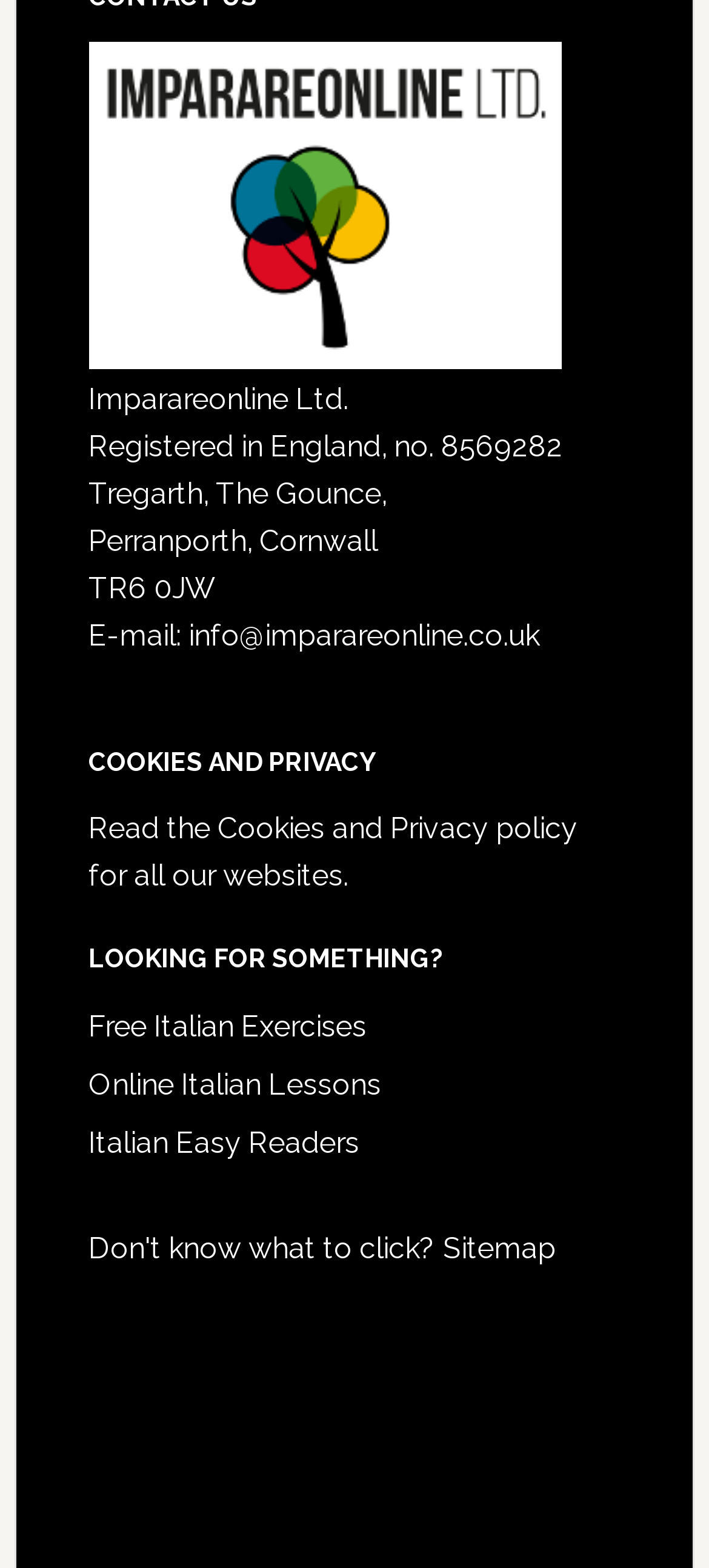Provide the bounding box coordinates for the UI element described in this sentence: "Cookies and Privacy policy". The coordinates should be four float values between 0 and 1, i.e., [left, top, right, bottom].

[0.307, 0.518, 0.815, 0.54]